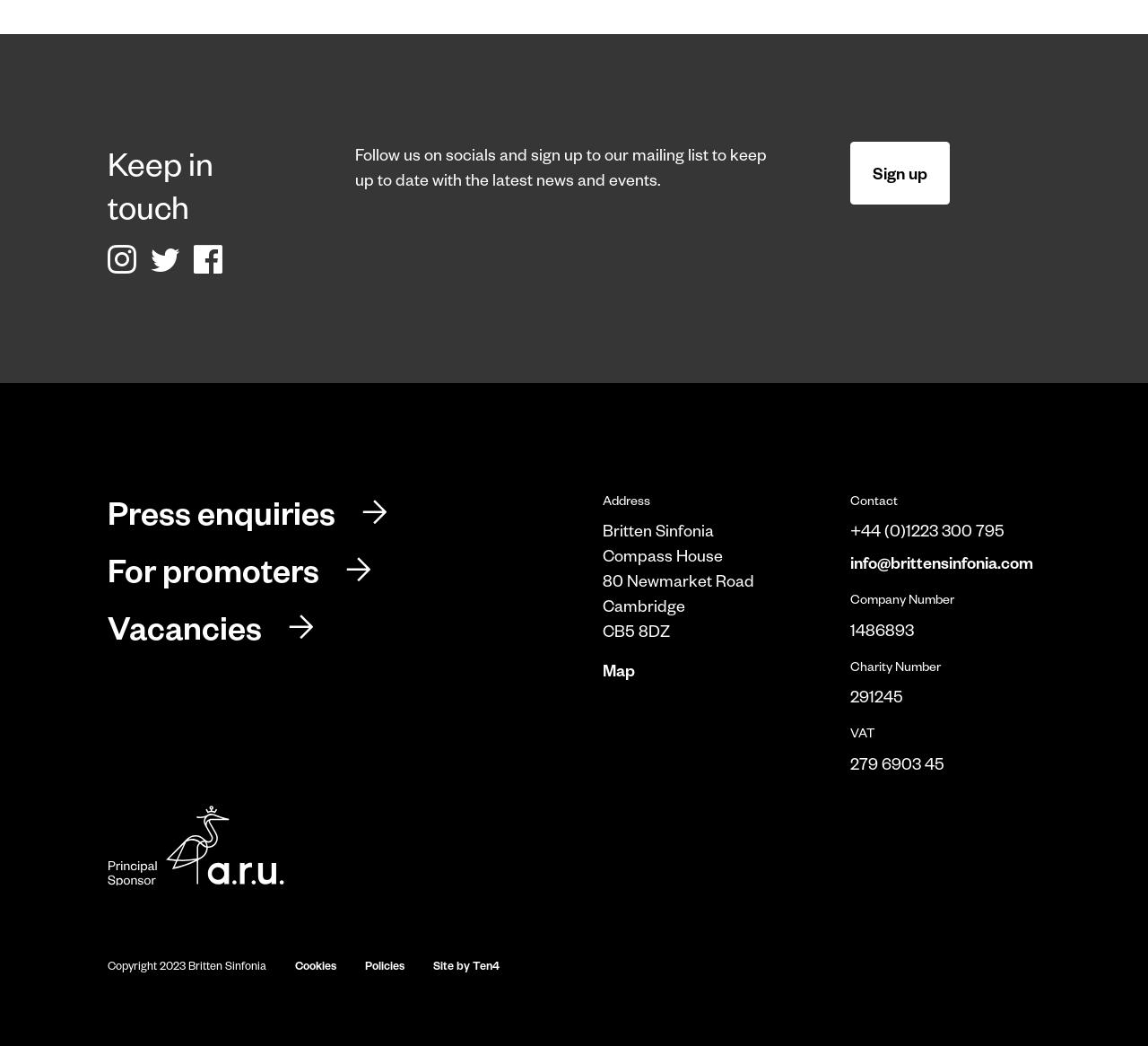How can I contact Britten Sinfonia?
Based on the visual information, provide a detailed and comprehensive answer.

The contact information of Britten Sinfonia can be found in the 'Contact' section, which includes a phone number '+44 (0)1223 300 795' and an email address 'info@brittensinfonia.com'. This suggests that one can contact Britten Sinfonia by phone or email.